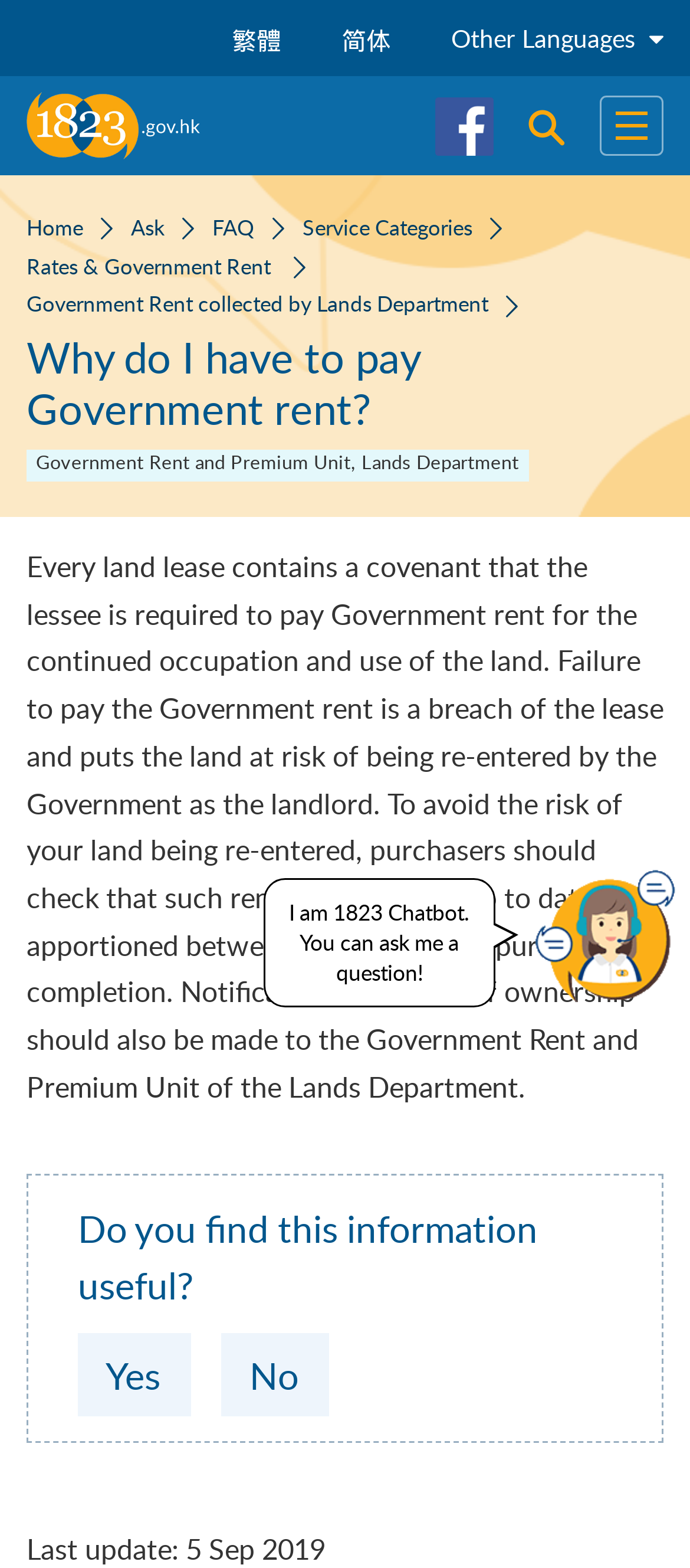From the given element description: "FAQ", find the bounding box for the UI element. Provide the coordinates as four float numbers between 0 and 1, in the order [left, top, right, bottom].

[0.308, 0.135, 0.369, 0.154]